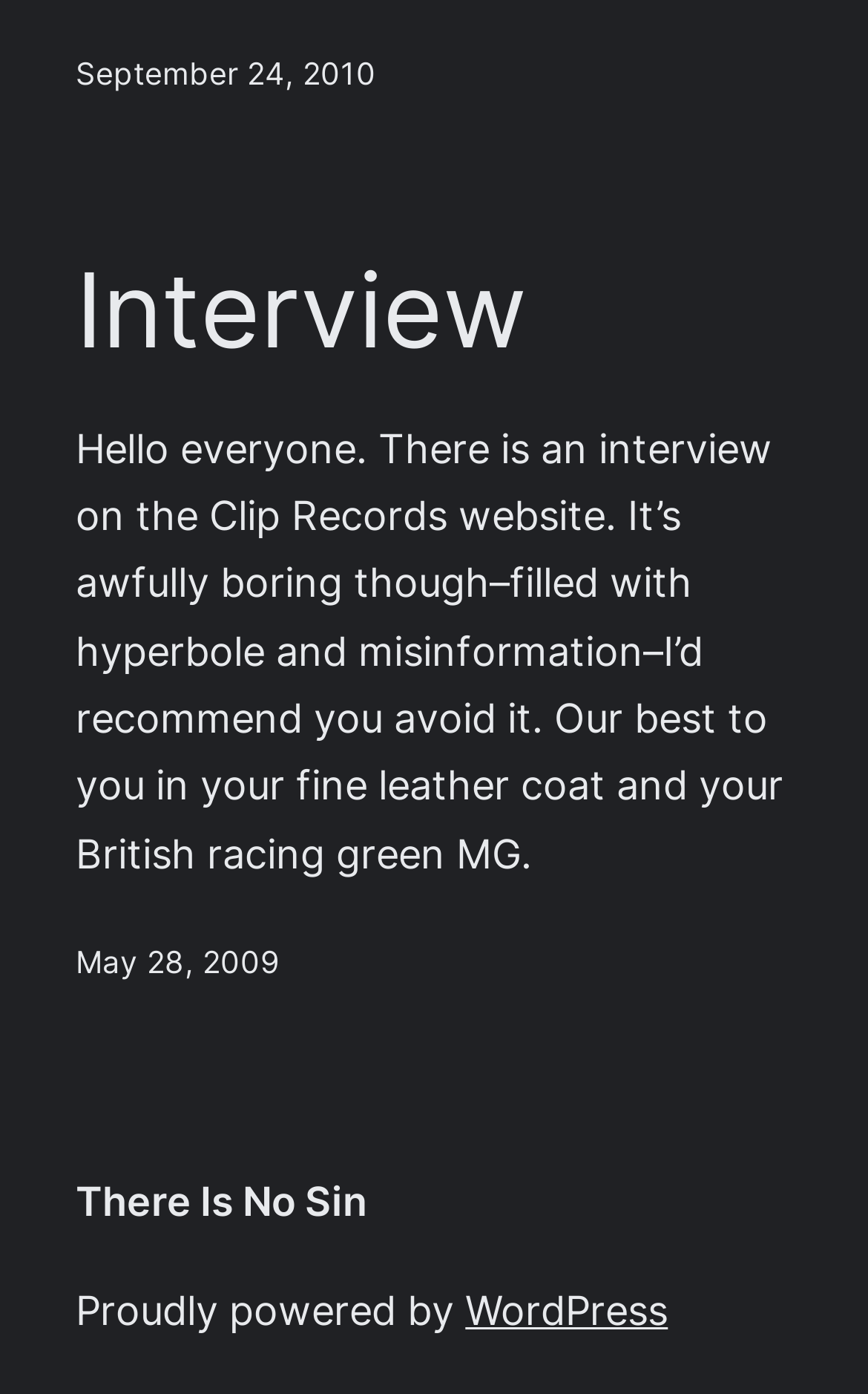Provide the bounding box coordinates of the HTML element this sentence describes: "There Is No Sin". The bounding box coordinates consist of four float numbers between 0 and 1, i.e., [left, top, right, bottom].

[0.087, 0.845, 0.423, 0.878]